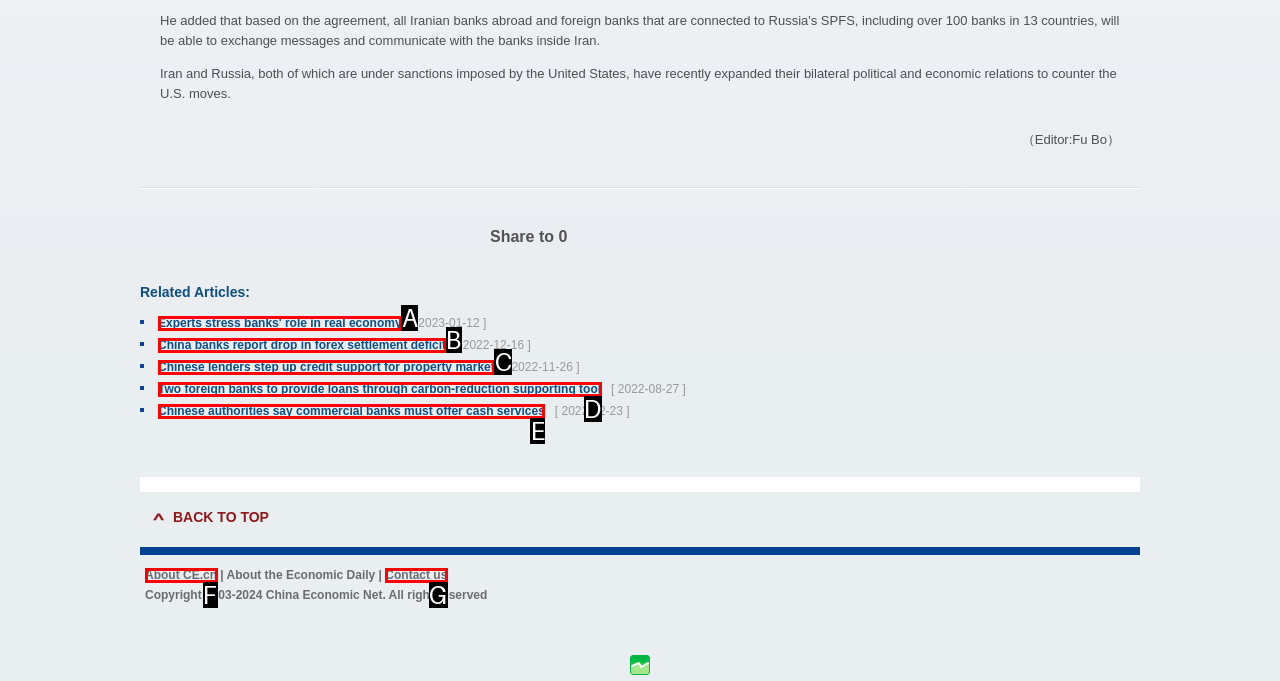Identify the HTML element that corresponds to the description: About us
Provide the letter of the matching option from the given choices directly.

None